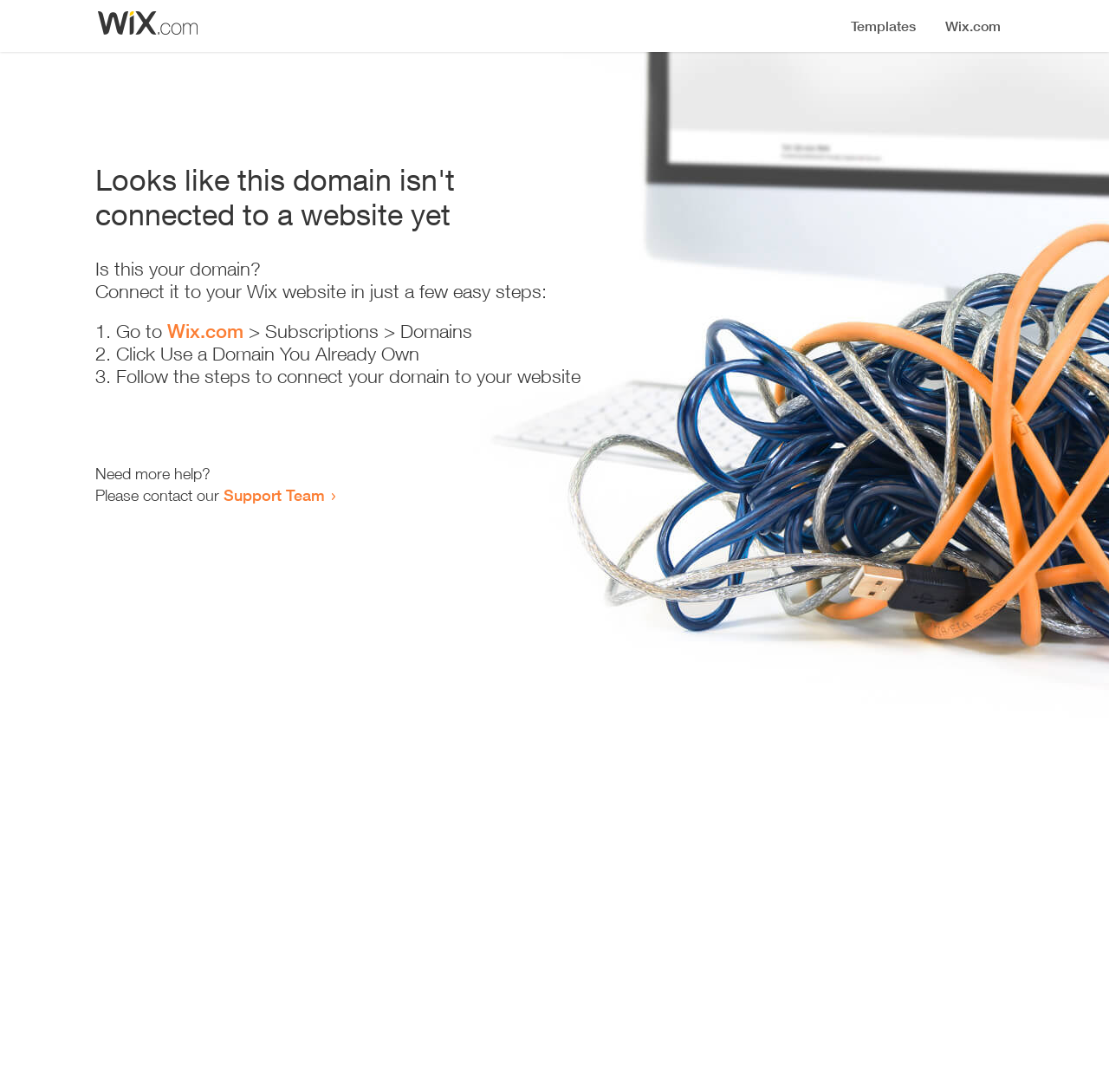What is the status of this domain?
Please answer the question with a single word or phrase, referencing the image.

Not connected